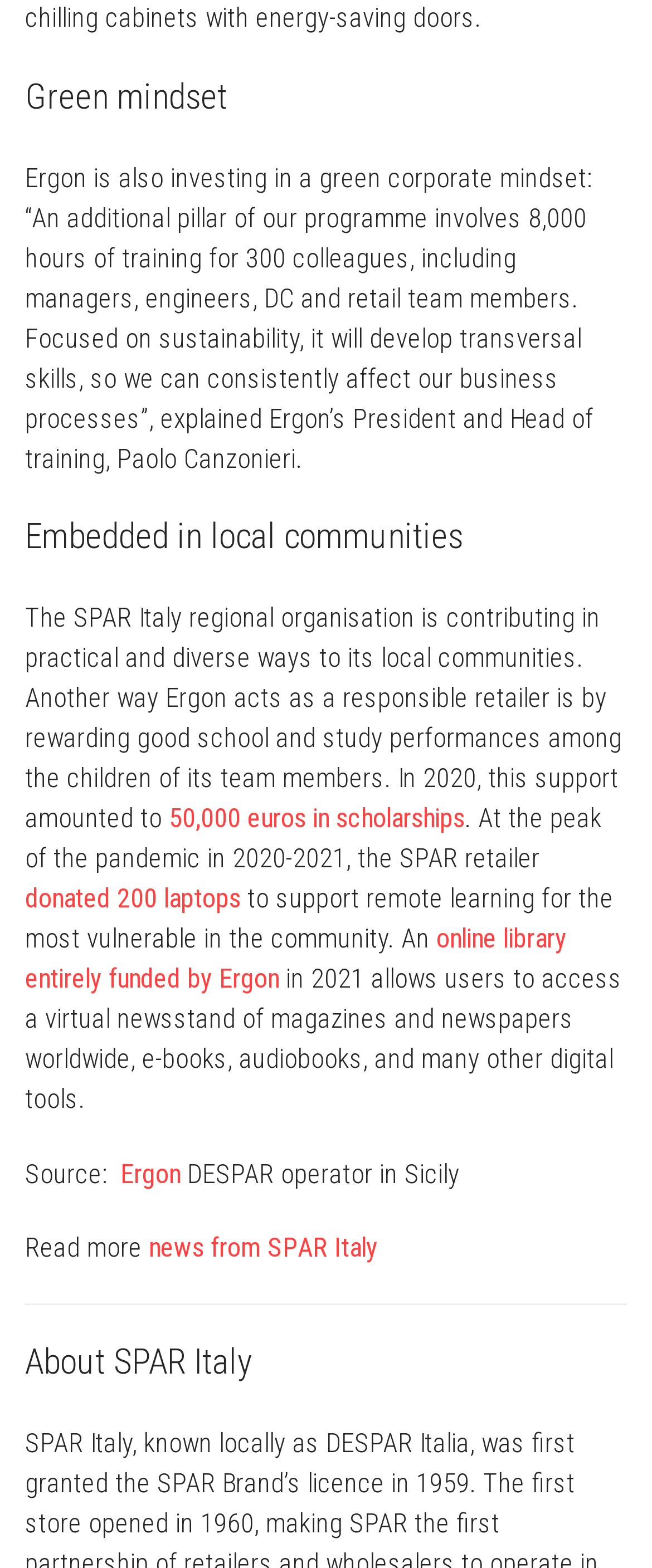Provide a brief response using a word or short phrase to this question:
What is the name of the DESPAR operator in Sicily?

Ergon